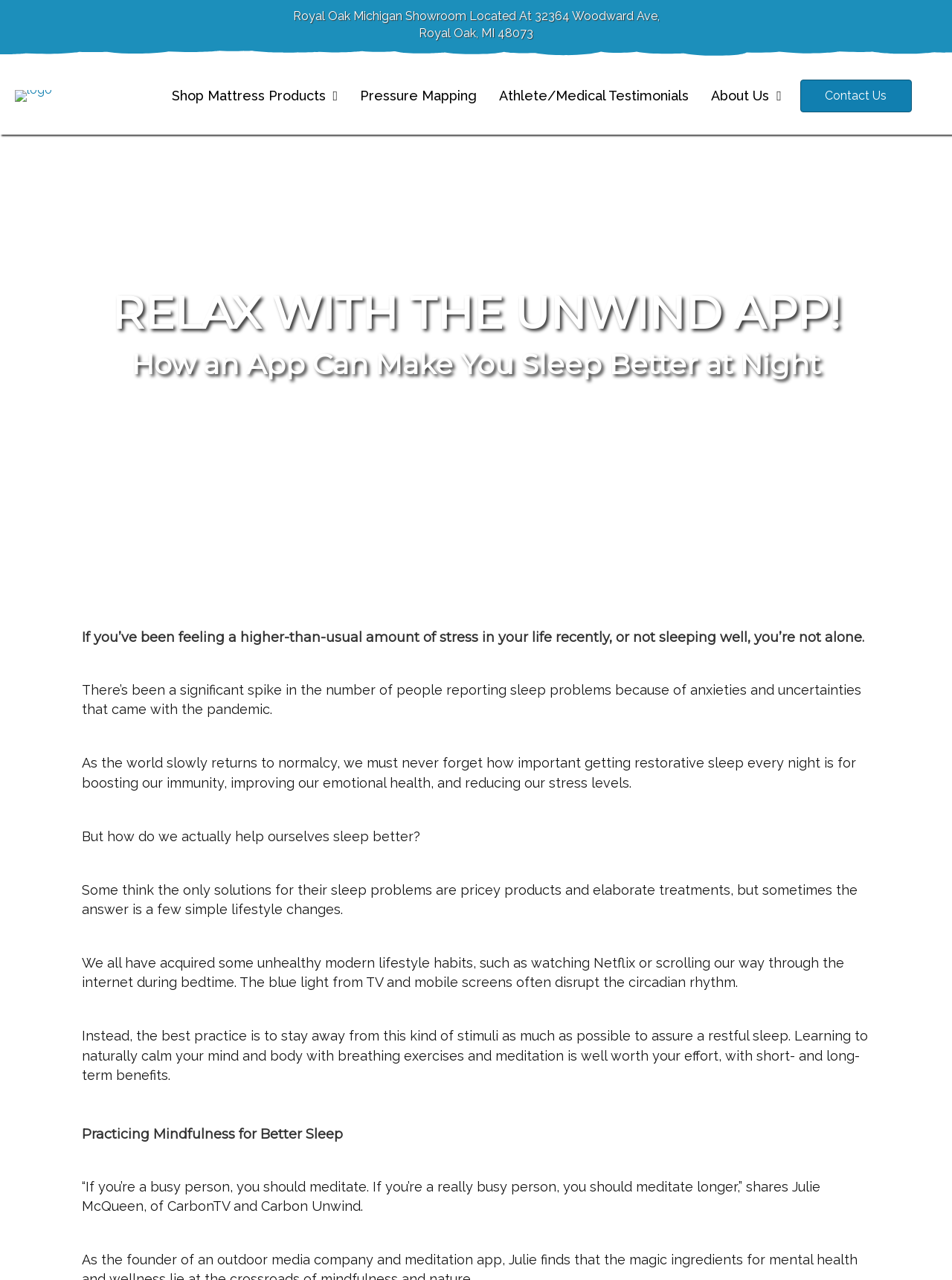Identify and provide the text of the main header on the webpage.

RELAX WITH THE UNWIND APP!